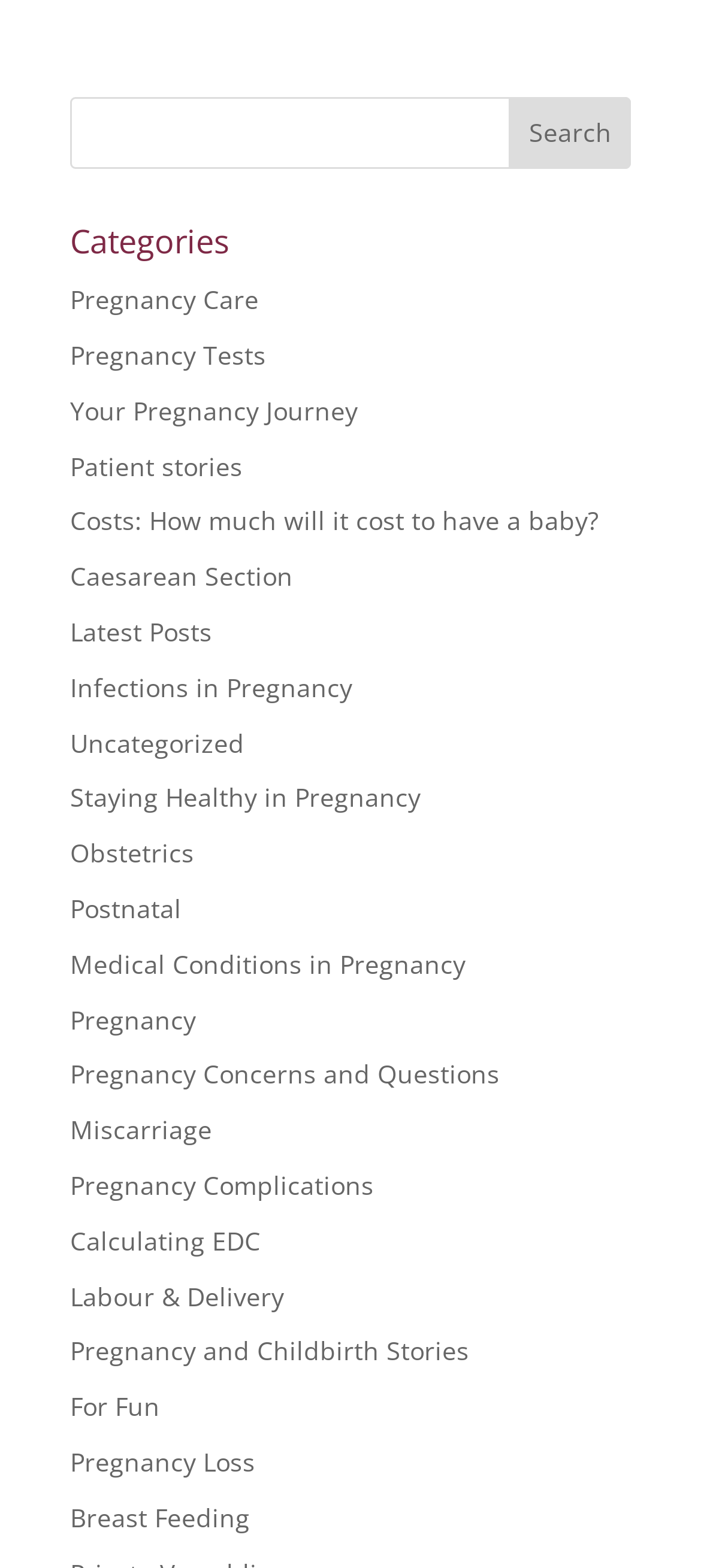What is the first category listed?
Based on the visual details in the image, please answer the question thoroughly.

The first link listed under the 'Categories' heading is 'Pregnancy Care', which suggests that it is one of the main topics or categories covered on the website.